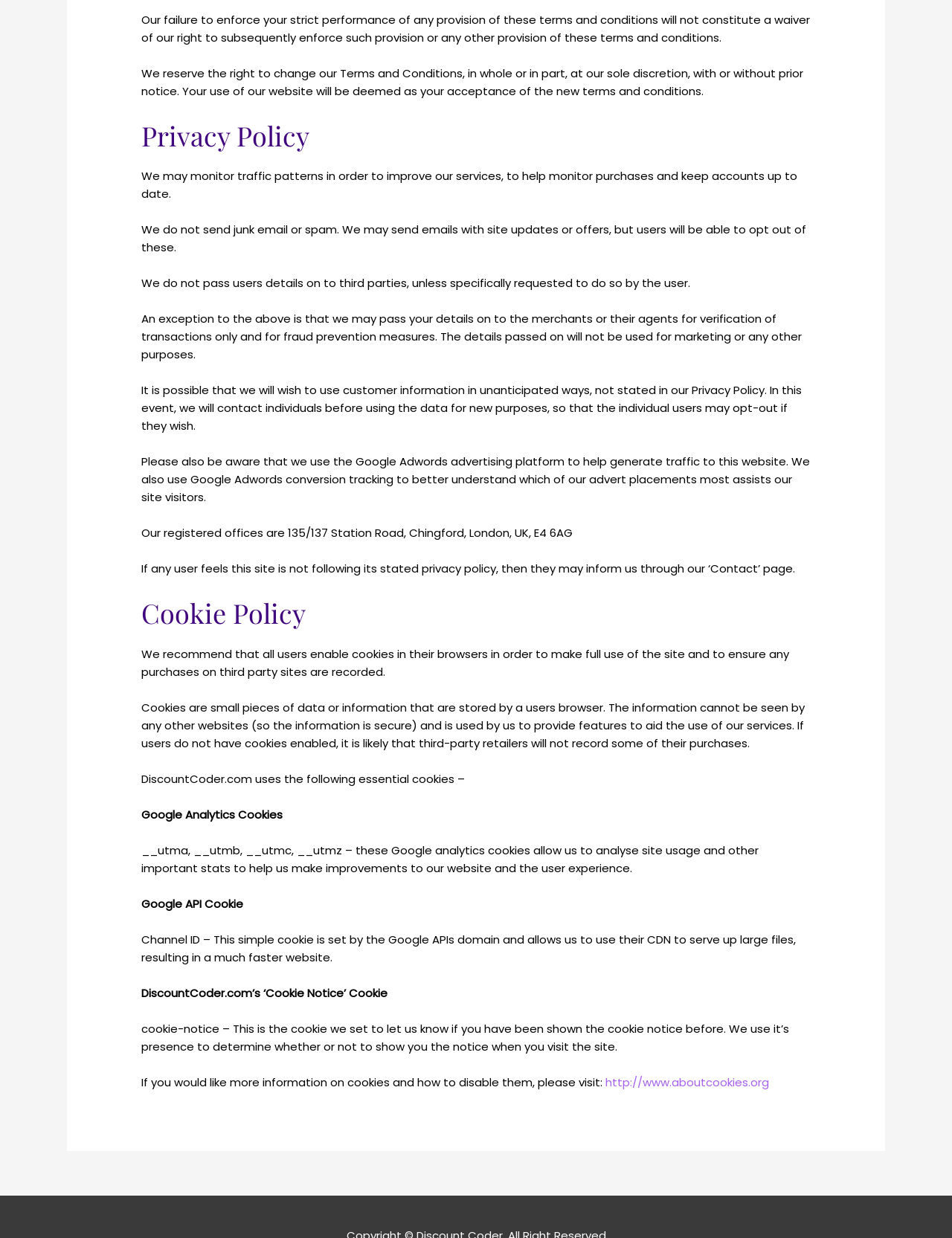Where is the registered office of the website located?
Answer the question with detailed information derived from the image.

The registered office of the website is located at 135/137 Station Road, Chingford, London, UK, E4 6AG, as stated in the text.